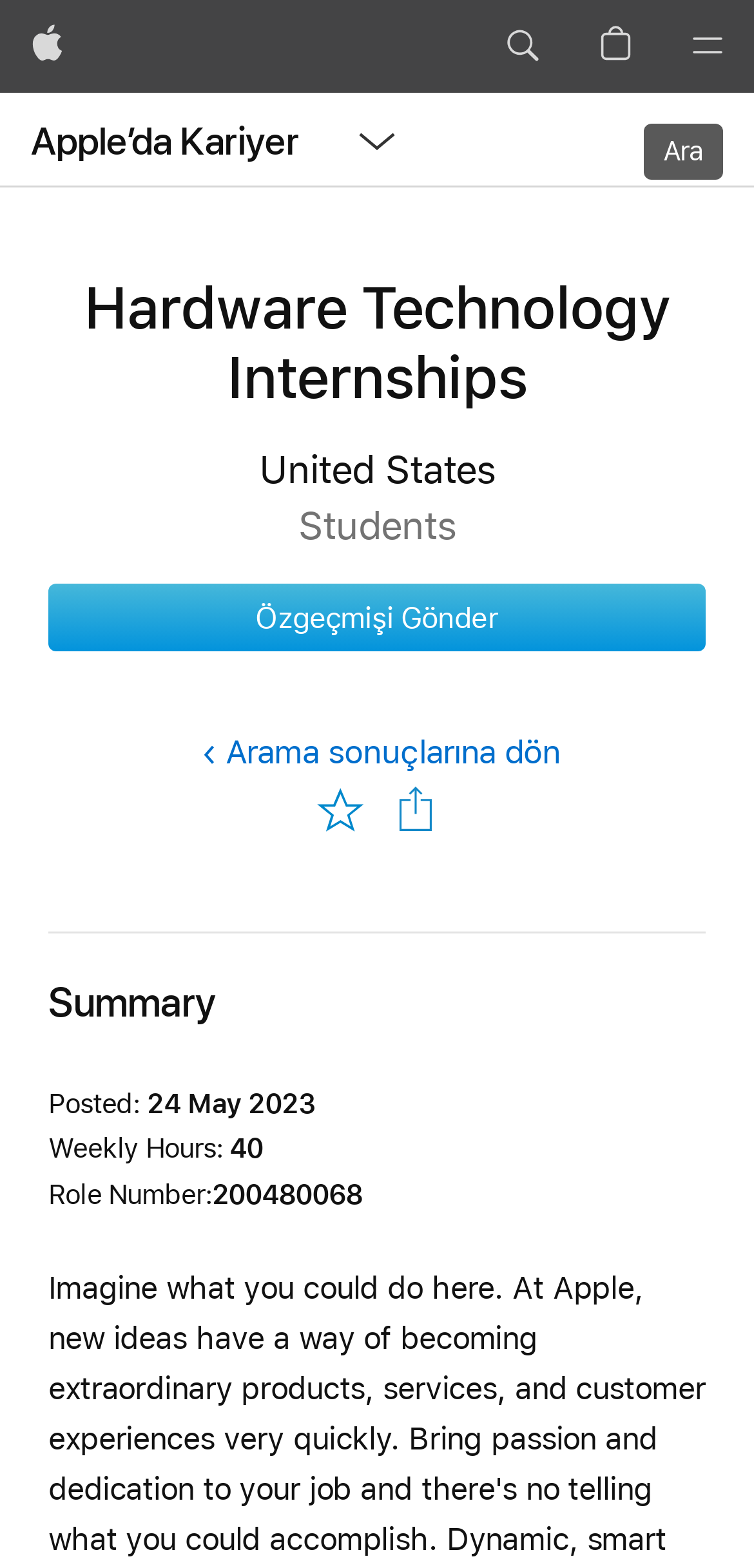Pinpoint the bounding box coordinates of the element you need to click to execute the following instruction: "Apply for Hardware Technology Internships". The bounding box should be represented by four float numbers between 0 and 1, in the format [left, top, right, bottom].

[0.064, 0.372, 0.936, 0.415]